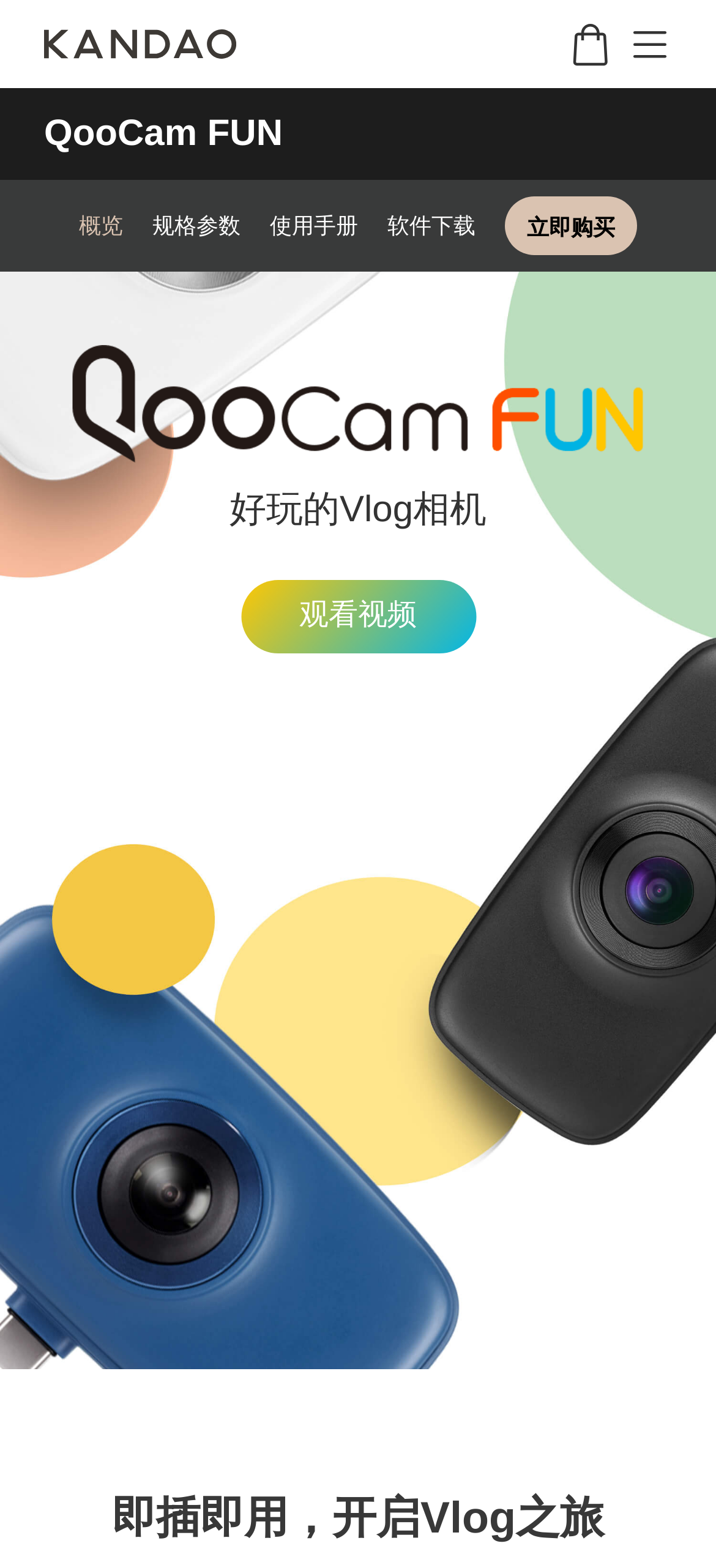What is the purpose of the '立即购买' button?
Answer the question with a single word or phrase, referring to the image.

To buy the camera